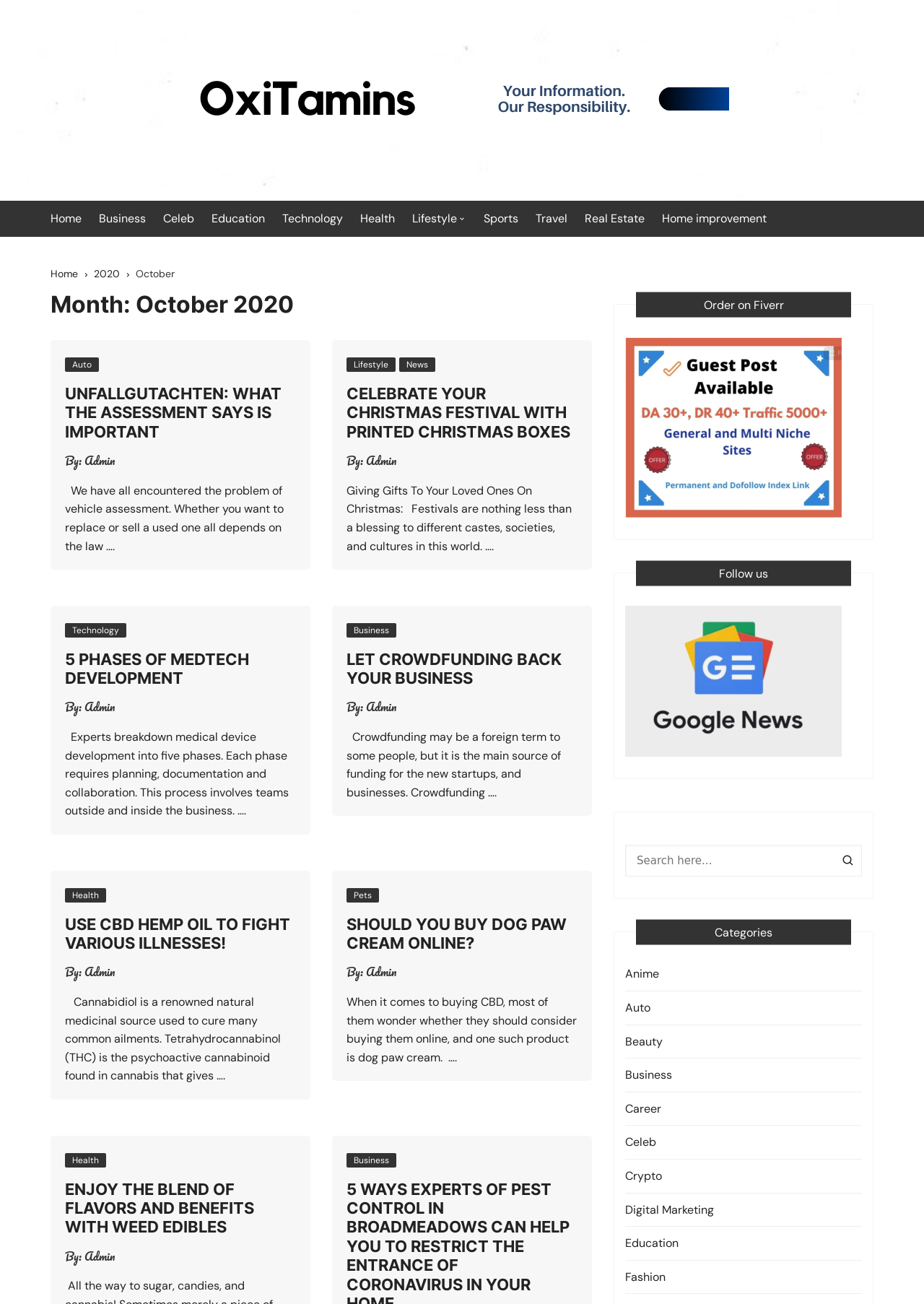Please specify the bounding box coordinates for the clickable region that will help you carry out the instruction: "Click on the 'Technology' link".

[0.305, 0.154, 0.387, 0.182]